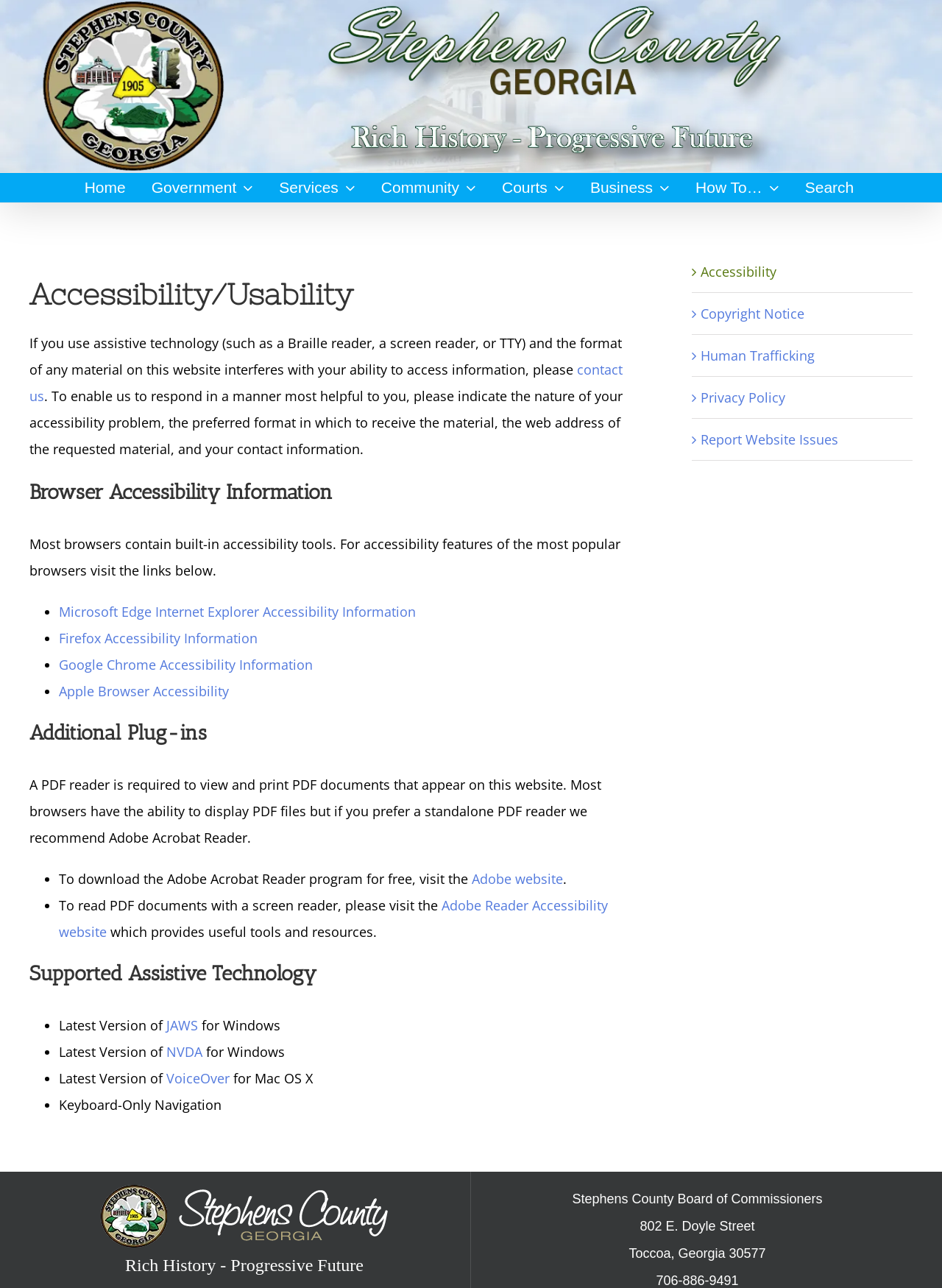Provide the bounding box coordinates of the area you need to click to execute the following instruction: "Click the 'Search' link".

[0.854, 0.134, 0.906, 0.157]